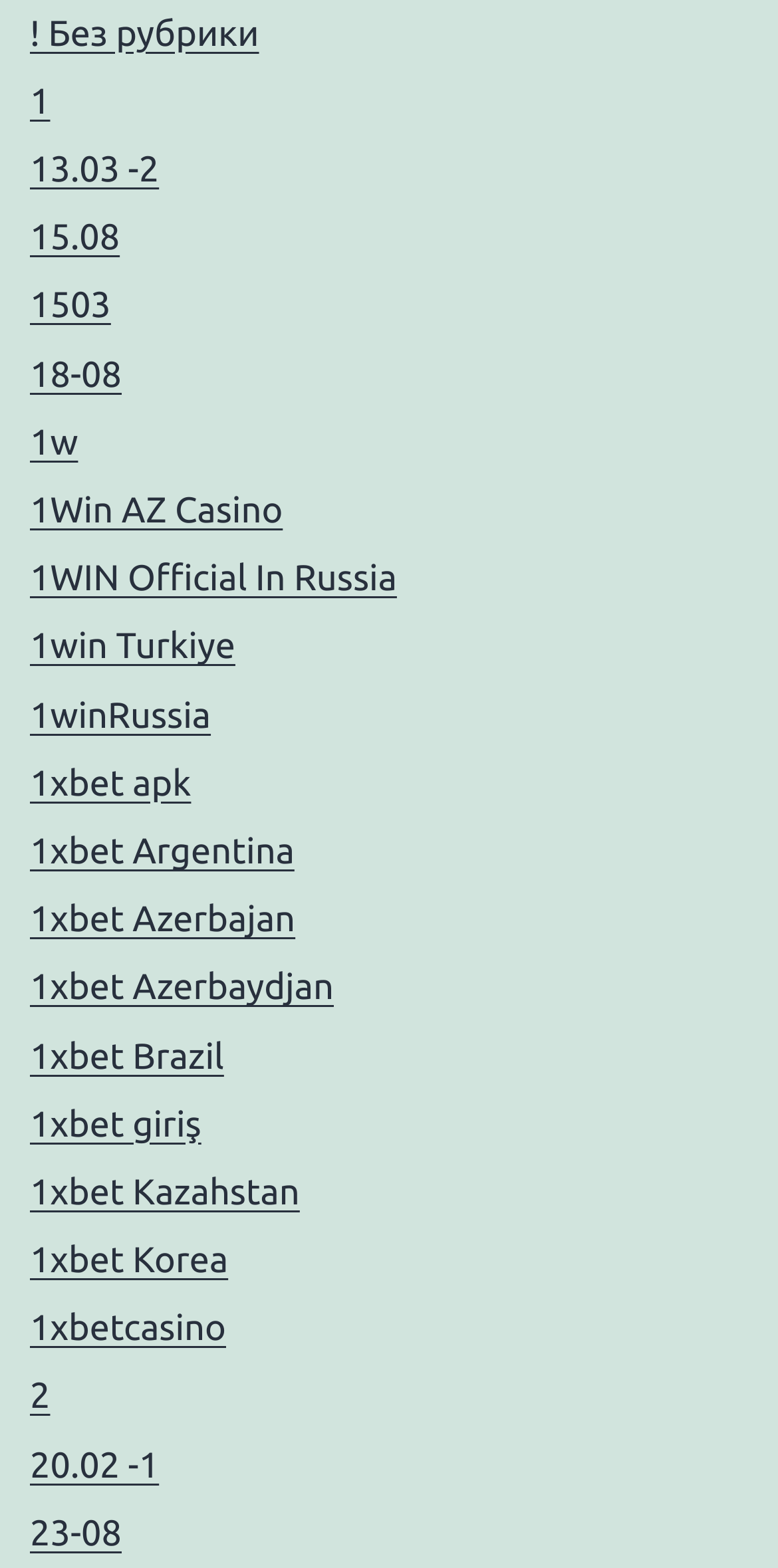Locate the bounding box coordinates of the element's region that should be clicked to carry out the following instruction: "go to 1xbet Korea". The coordinates need to be four float numbers between 0 and 1, i.e., [left, top, right, bottom].

[0.038, 0.791, 0.293, 0.817]